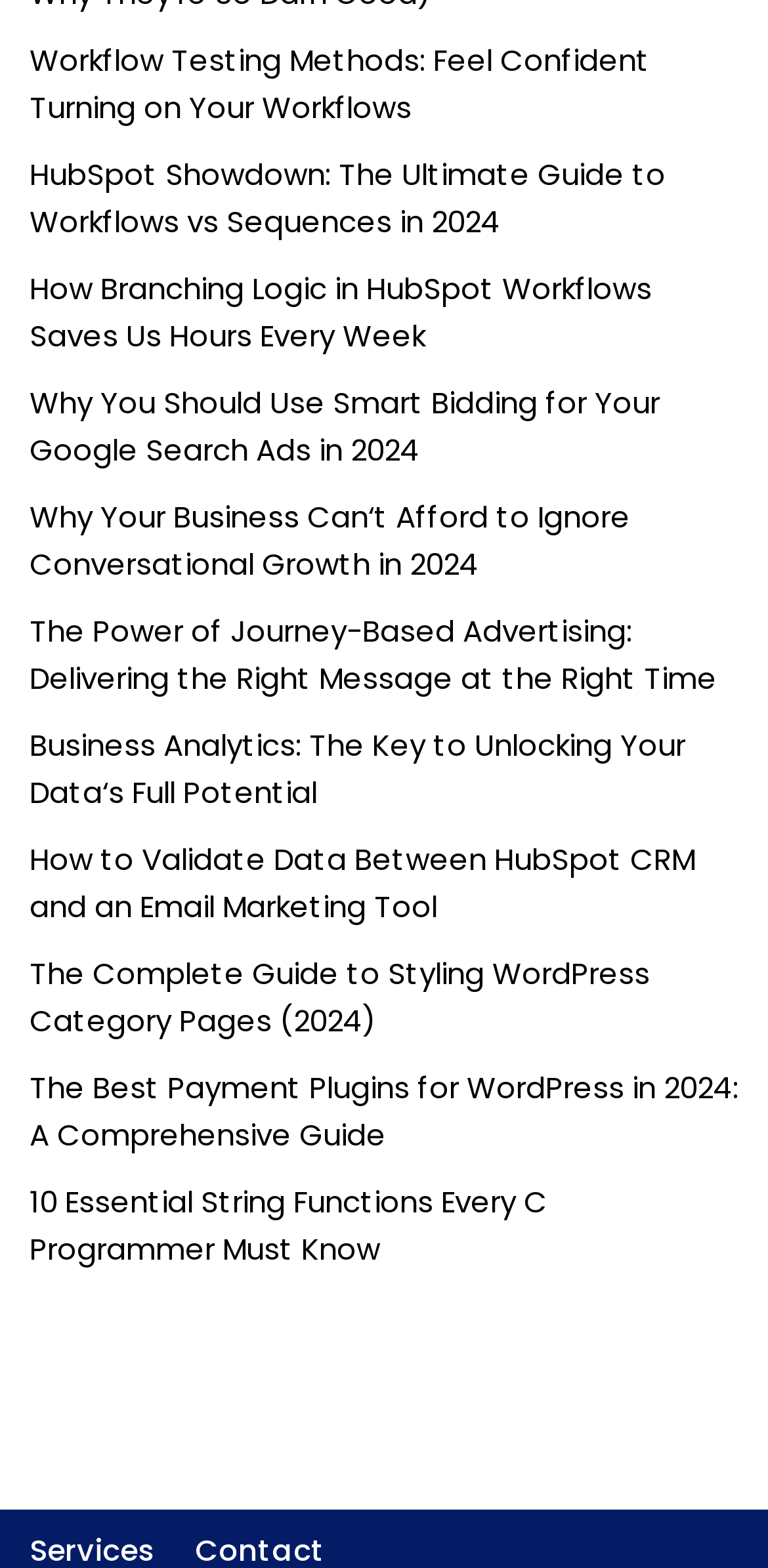Specify the bounding box coordinates of the area to click in order to follow the given instruction: "Read about workflow testing methods."

[0.038, 0.025, 0.846, 0.082]